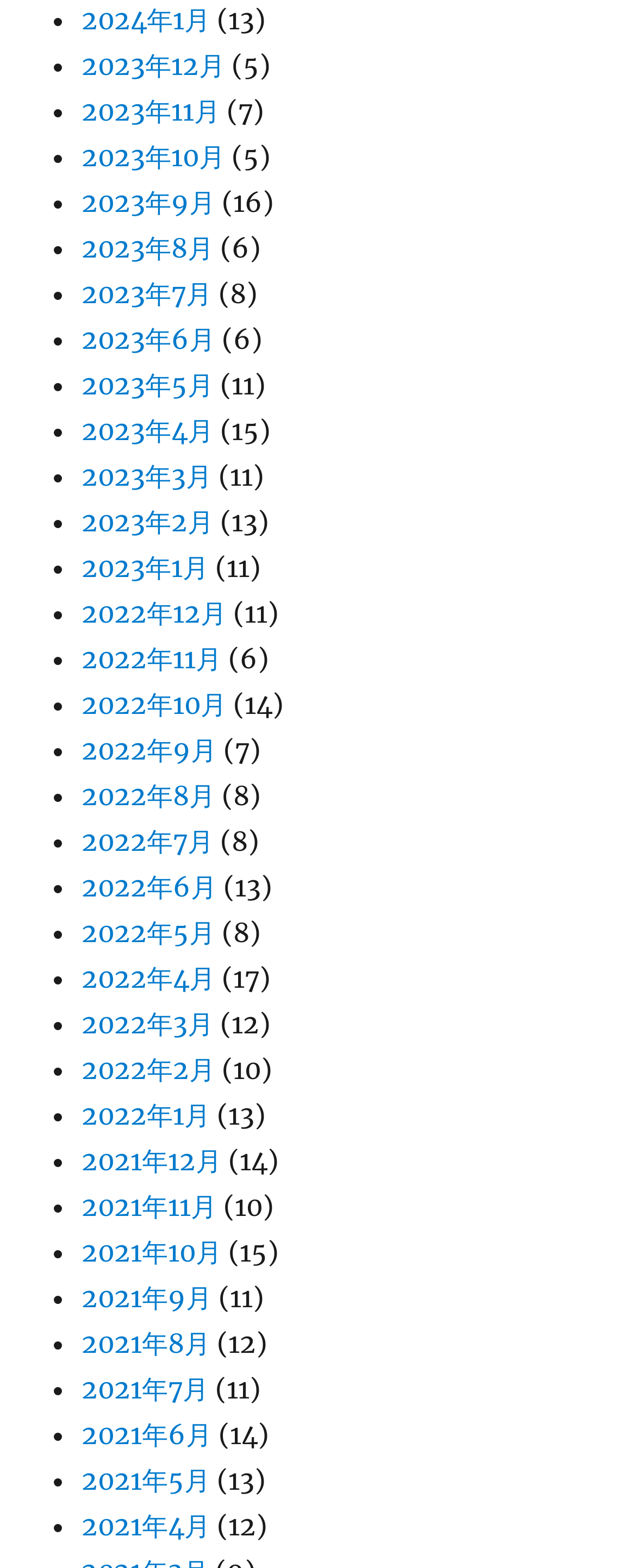Determine the bounding box coordinates of the clickable region to carry out the instruction: "Choose Weighted Keys".

None